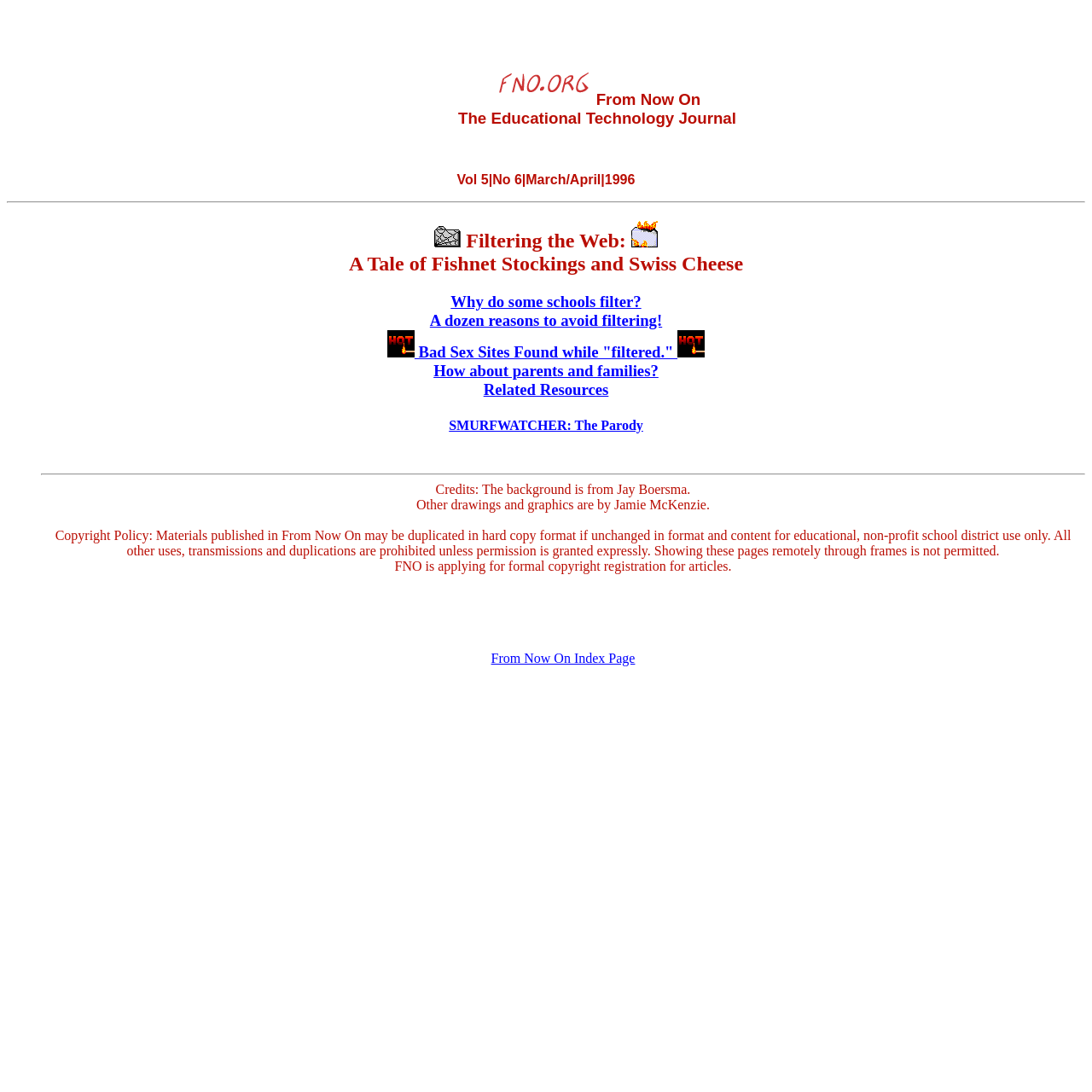What is the policy for duplicating materials published in From Now On?
Please give a detailed and elaborate answer to the question.

The answer can be found in the StaticText element 'Copyright Policy: Materials published in From Now On may be duplicated in hard copy format if unchanged in format and content for educational, non-profit school district use only.' which is a child element of the DescriptionListDetail element.